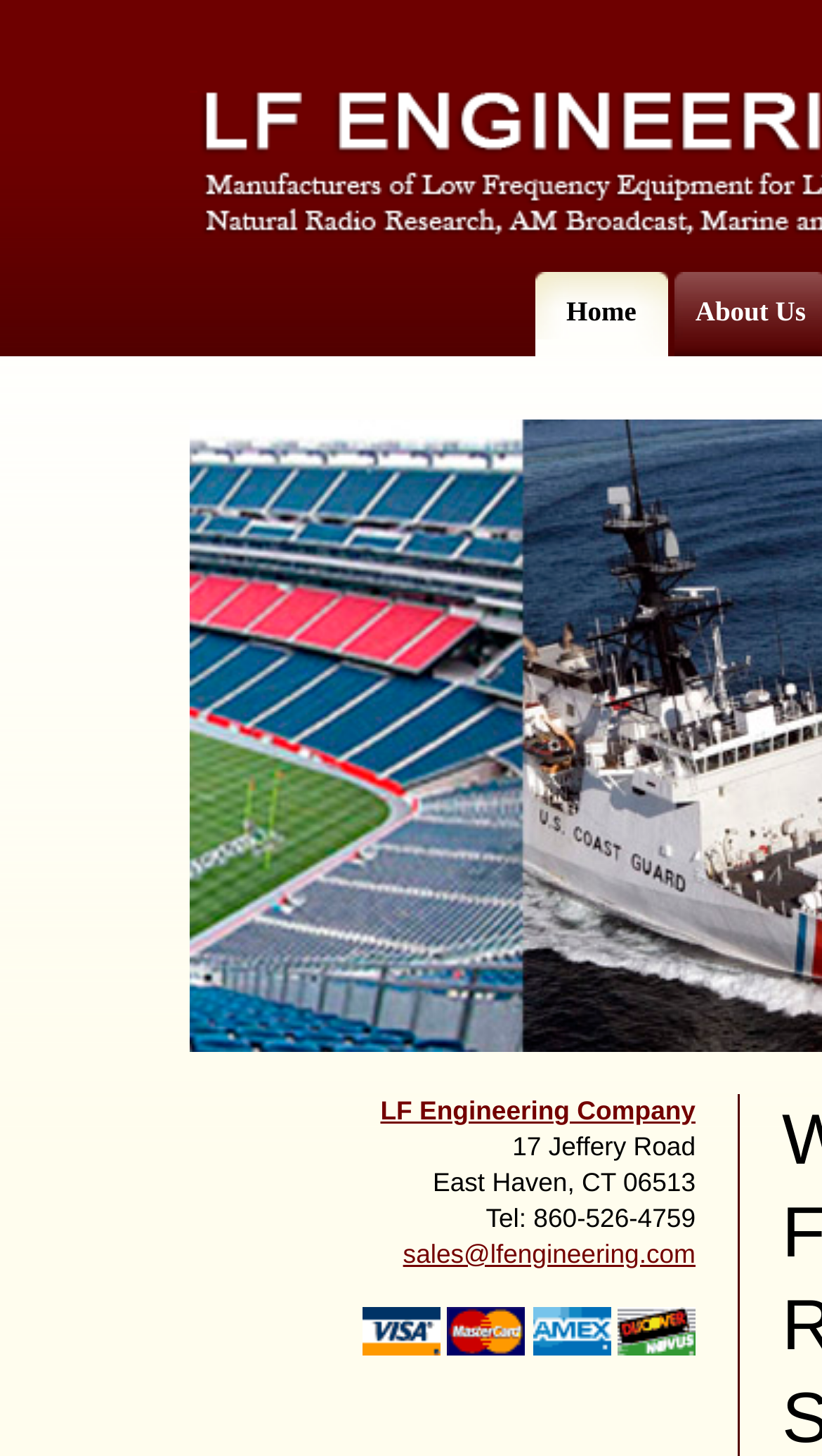Describe in detail what you see on the webpage.

The webpage appears to be the homepage of LF Engineering Company, a manufacturer of Low Frequency, Natural Radio Research, Broadcast, Marine, and Shortwave products. 

At the top of the page, there are two headings, "About Us" and "Home", positioned side by side, with "About Us" on the right and "Home" on the left. Below these headings, there is a link with no text, followed by a link to "LF Engineering Company" and the company's address, "17 Jeffery Road, East Haven, CT 06513", which is placed on the right side of the page. 

The company's contact information, including phone number and email, is listed below the address. On the bottom of the page, there are four images of payment method logos, including VISA, Master Card, AMEX, and Discover, aligned horizontally from left to right.